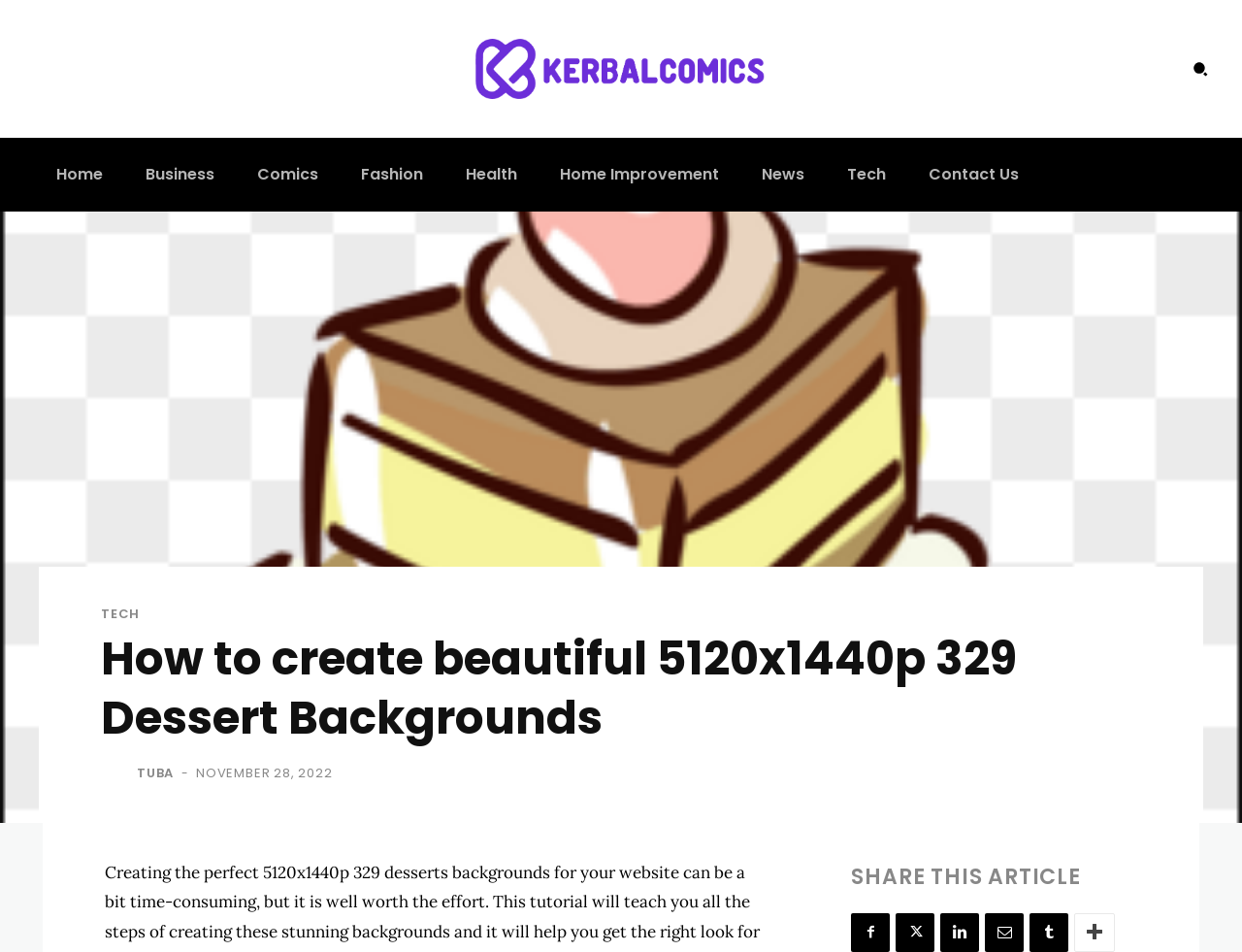Identify and provide the text content of the webpage's primary headline.

How to create beautiful 5120x1440p 329 Dessert Backgrounds